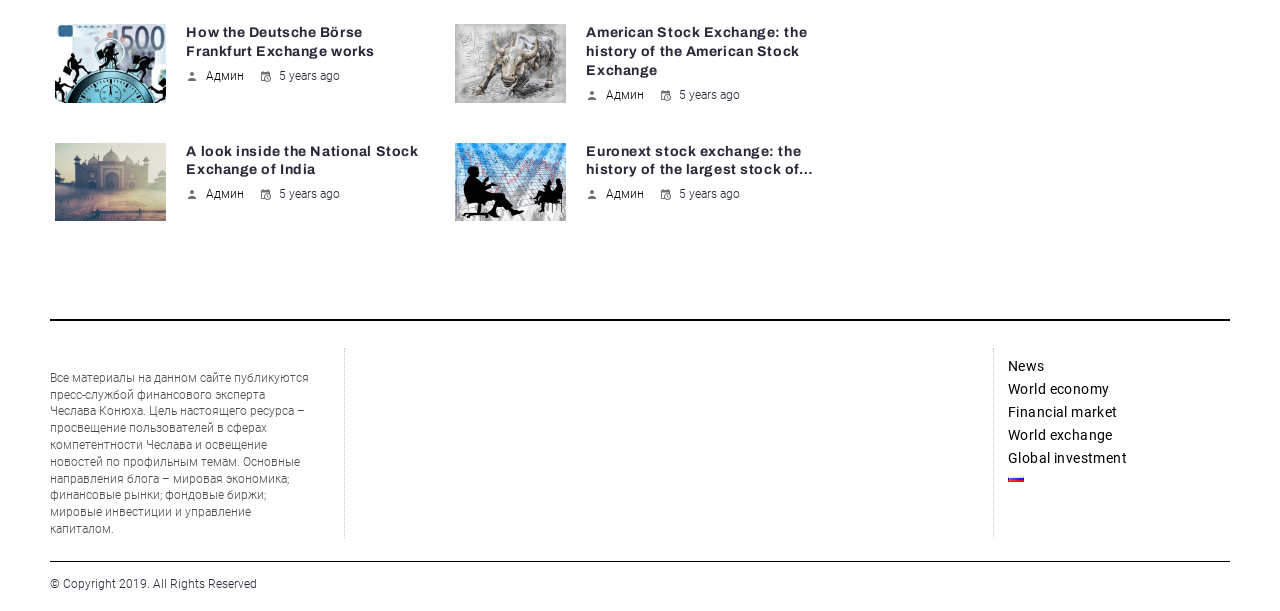Identify the bounding box for the UI element described as: "Админ". Ensure the coordinates are four float numbers between 0 and 1, formatted as [left, top, right, bottom].

[0.146, 0.307, 0.191, 0.329]